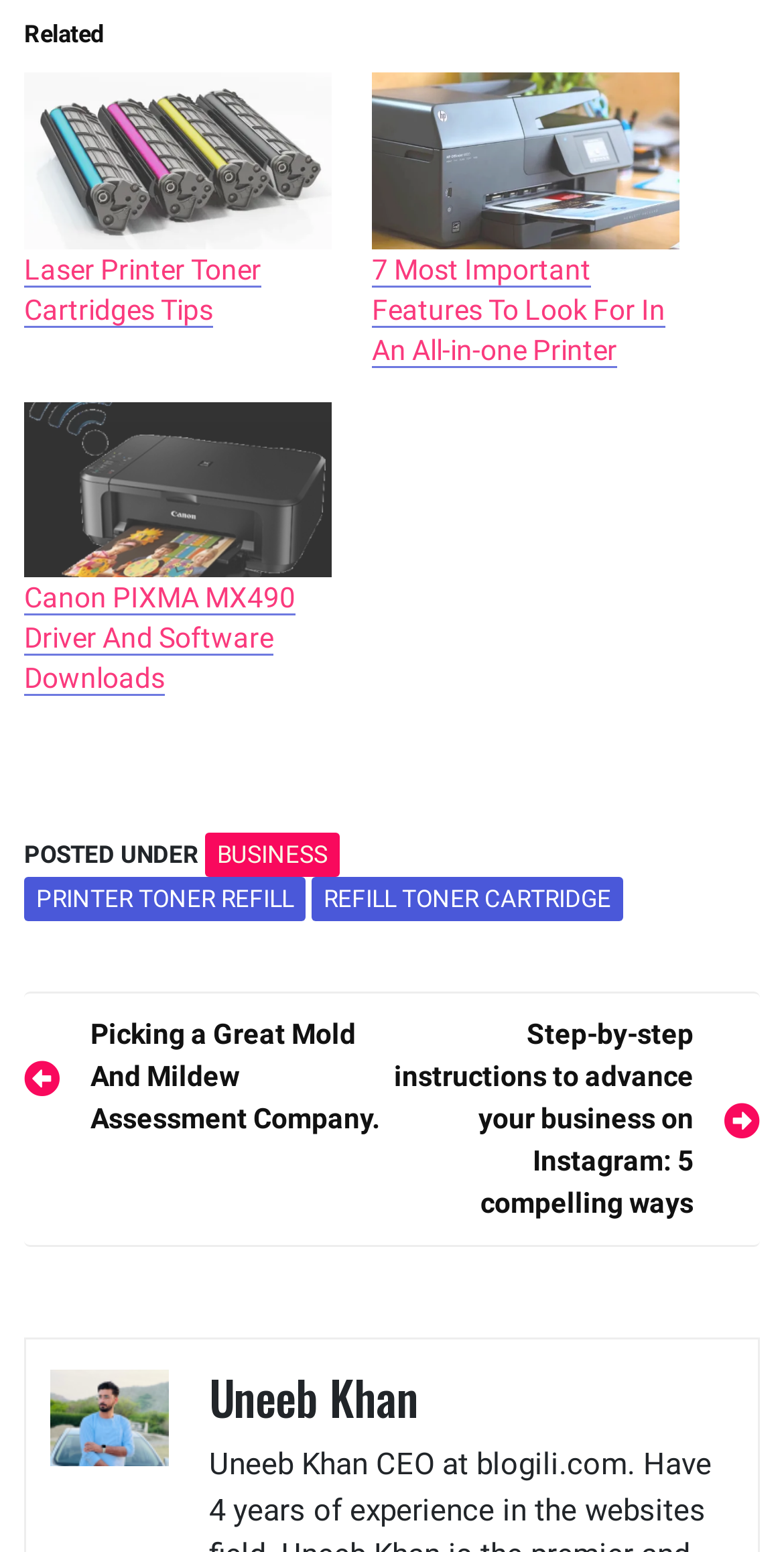Determine the bounding box coordinates of the region that needs to be clicked to achieve the task: "Click on 'Buy Refill Toner'".

[0.031, 0.047, 0.423, 0.16]